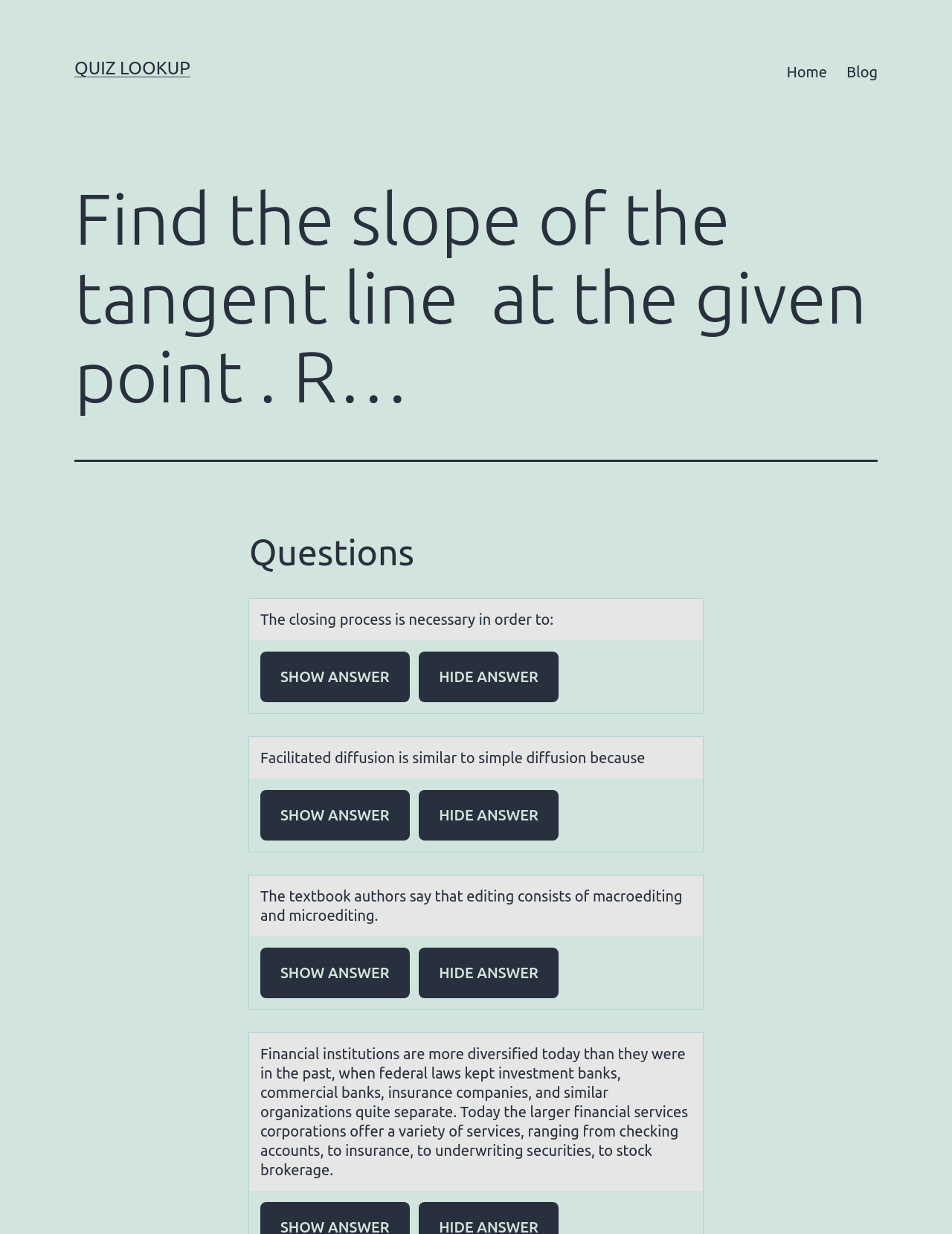Identify the bounding box for the UI element specified in this description: "Show Answer". The coordinates must be four float numbers between 0 and 1, formatted as [left, top, right, bottom].

[0.273, 0.768, 0.43, 0.809]